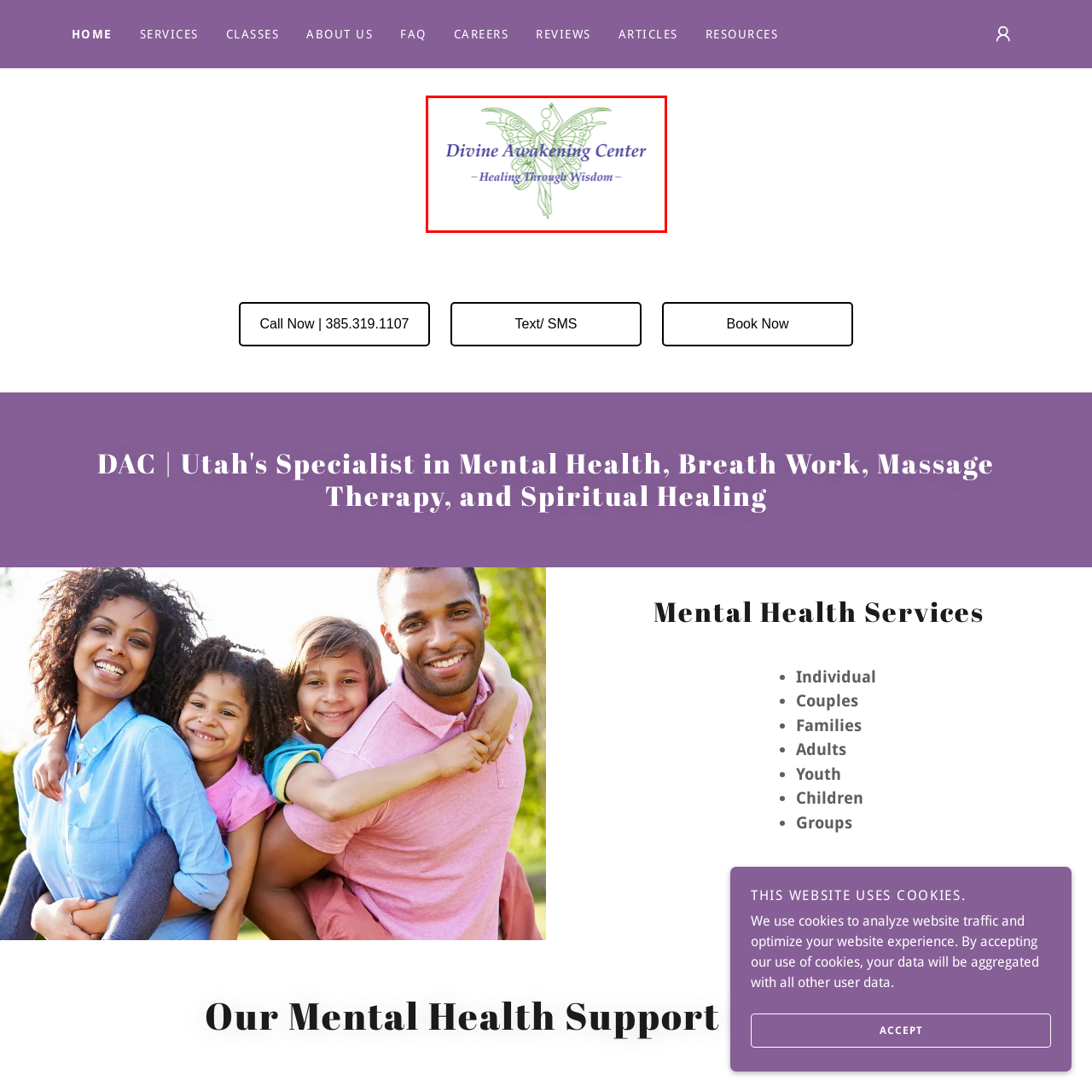What is the name of the center displayed in the logo? Look at the image outlined by the red bounding box and provide a succinct answer in one word or a brief phrase.

Divine Awakening Center